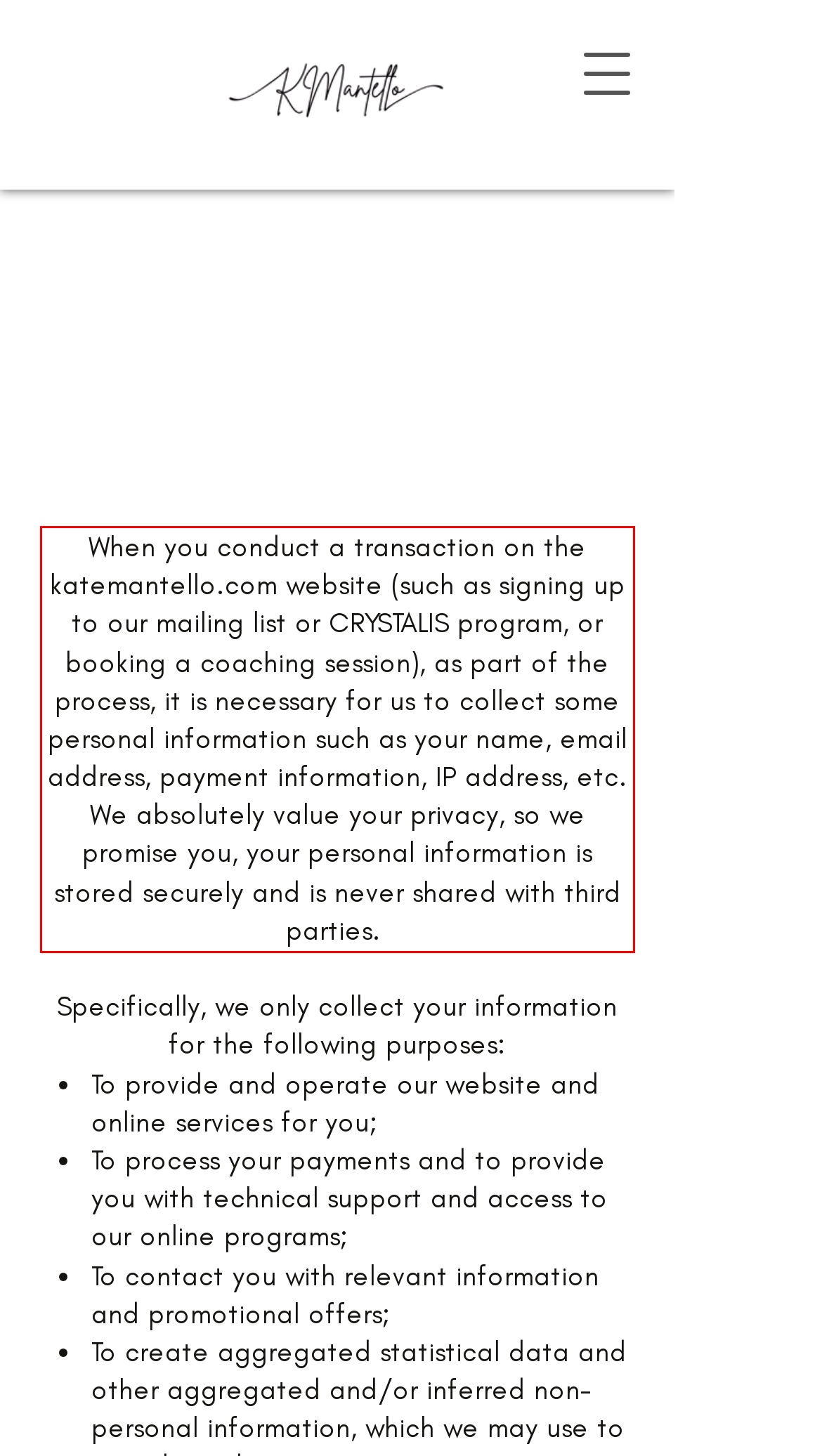Identify the text inside the red bounding box on the provided webpage screenshot by performing OCR.

When you conduct a transaction on the katemantello.com website (such as signing up to our mailing list or CRYSTALIS program, or booking a coaching session), as part of the process, it is necessary for us to collect some personal information such as your name, email address, payment information, IP address, etc. We absolutely value your privacy, so we promise you, your personal information is stored securely and is never shared with third parties.